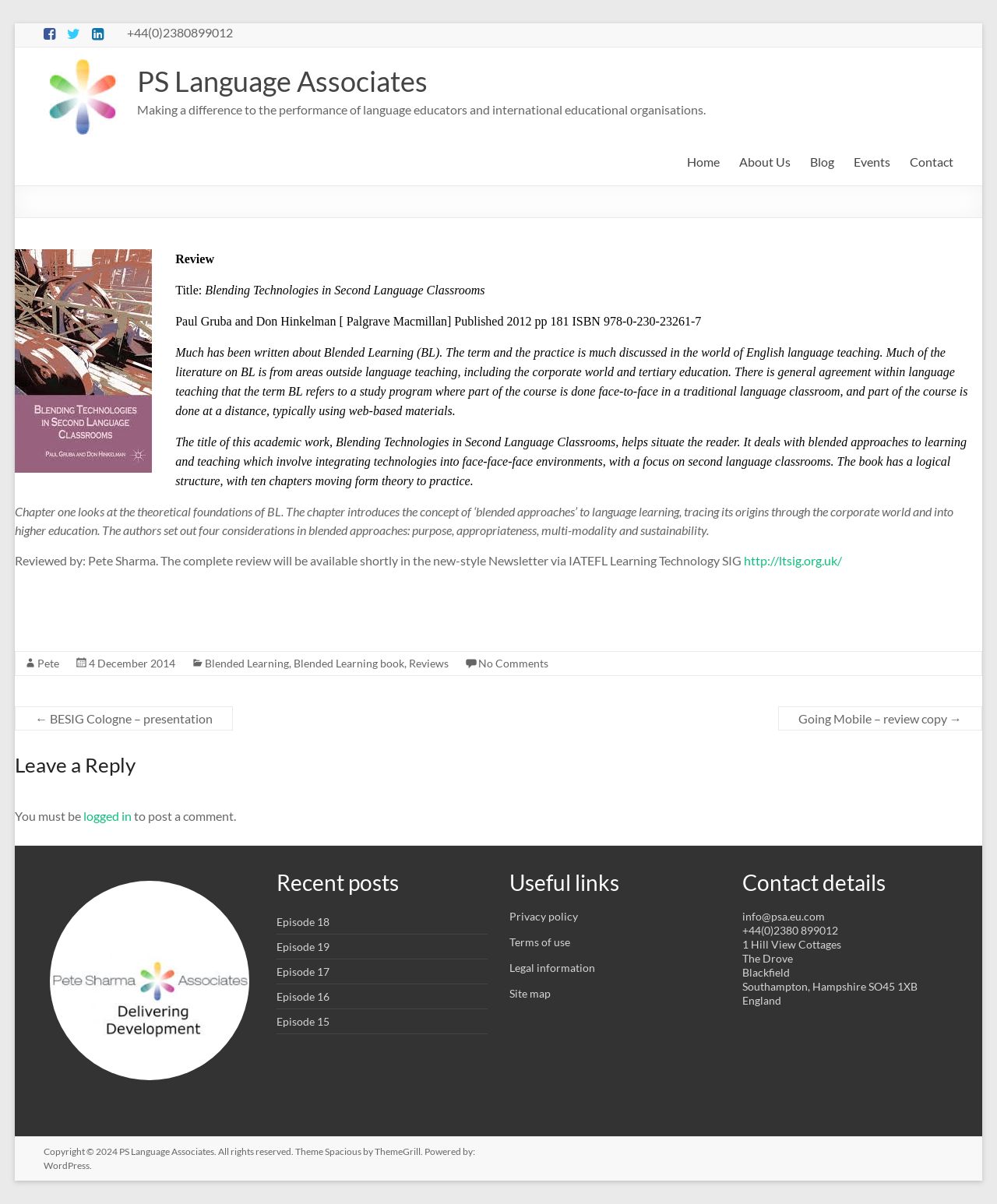Locate the bounding box coordinates of the area where you should click to accomplish the instruction: "Click the 'PS Language Associates' logo".

[0.044, 0.049, 0.122, 0.112]